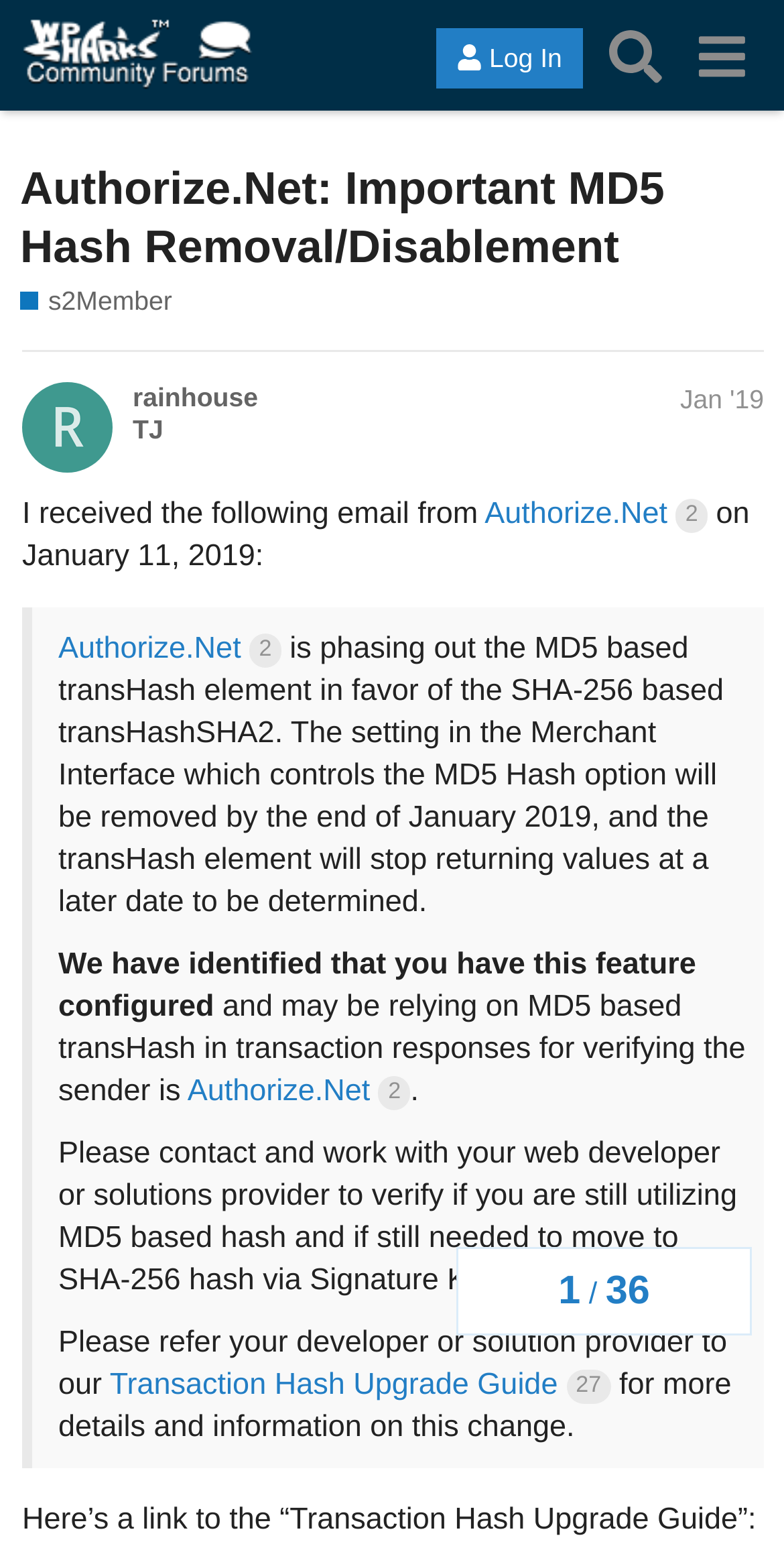Please find the bounding box for the following UI element description. Provide the coordinates in (top-left x, top-left y, bottom-right x, bottom-right y) format, with values between 0 and 1: alt="WP Sharks Community Forums"

[0.026, 0.012, 0.326, 0.059]